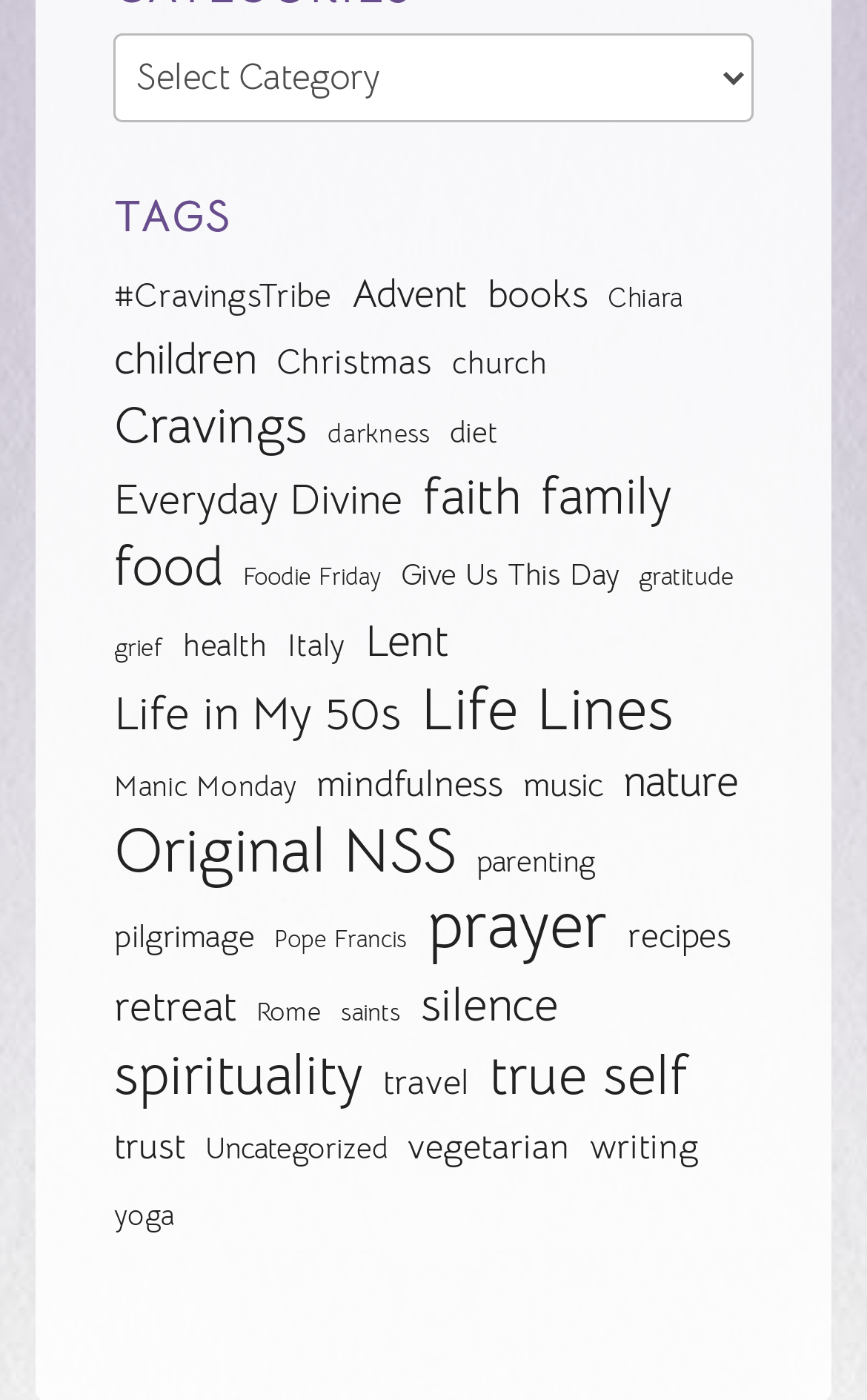Extract the bounding box of the UI element described as: "Pope Francis".

[0.317, 0.649, 0.47, 0.695]